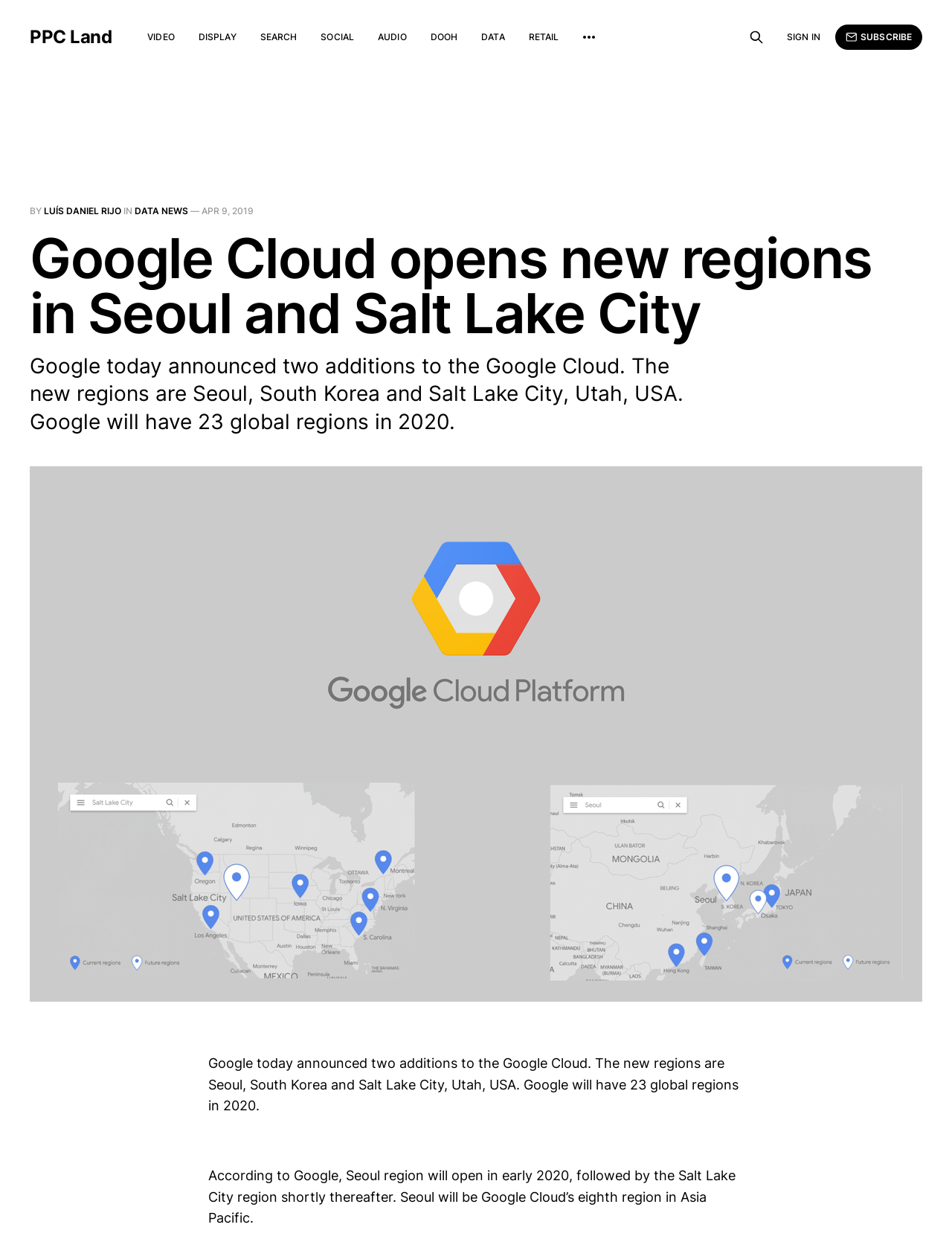Please determine the bounding box coordinates of the element to click on in order to accomplish the following task: "Sign in". Ensure the coordinates are four float numbers ranging from 0 to 1, i.e., [left, top, right, bottom].

[0.827, 0.024, 0.862, 0.036]